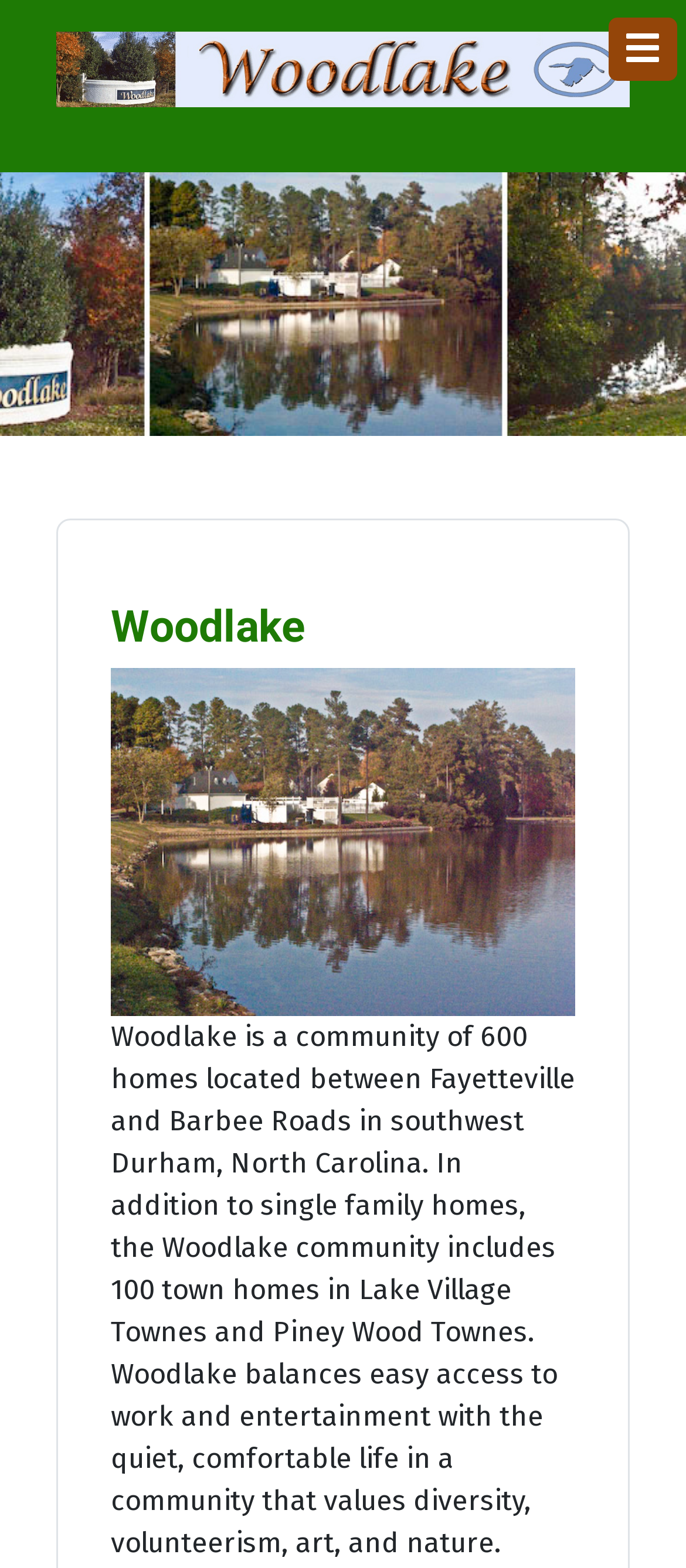Extract the bounding box coordinates for the HTML element that matches this description: "aria-label="Pause the slideshow"". The coordinates should be four float numbers between 0 and 1, i.e., [left, top, right, bottom].

[0.792, 0.172, 0.895, 0.216]